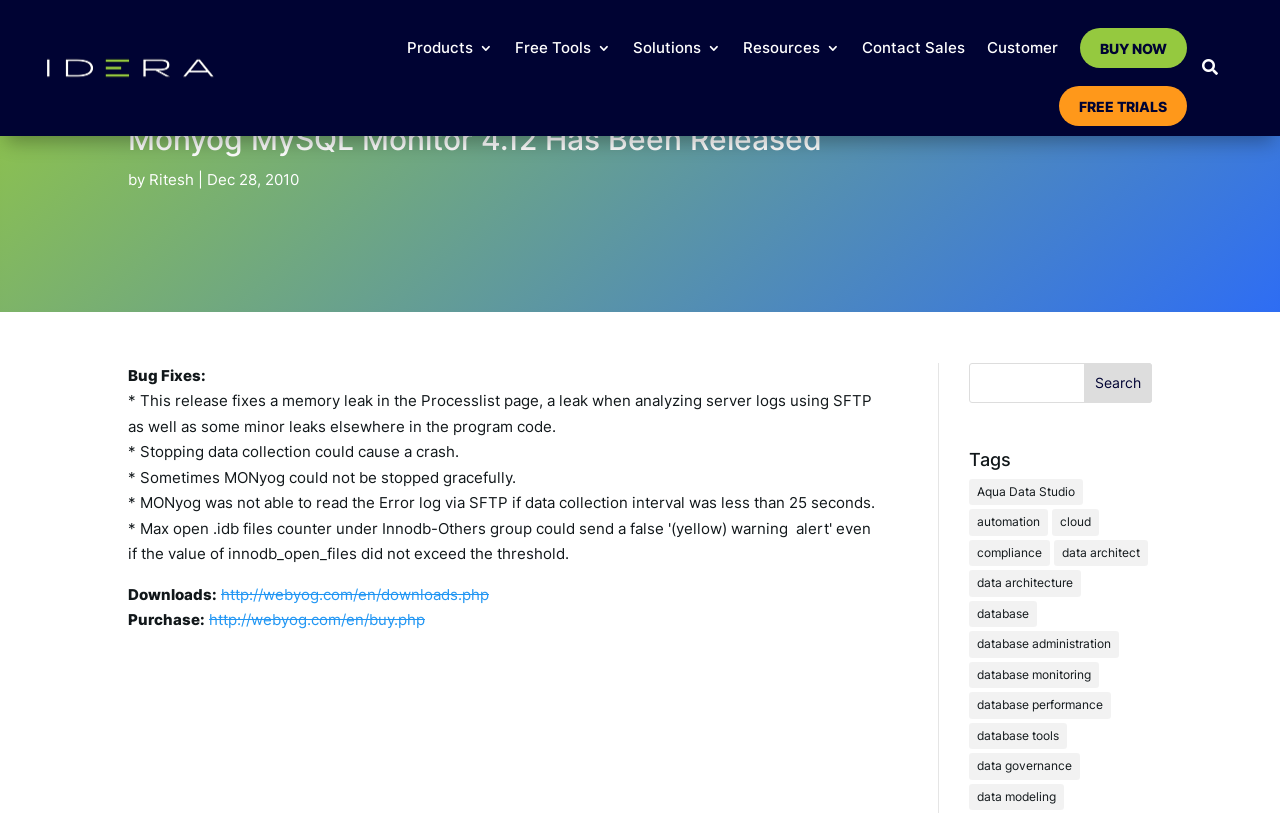Answer the question in one word or a short phrase:
What is the purpose of the 'BUY NOW' link?

To purchase